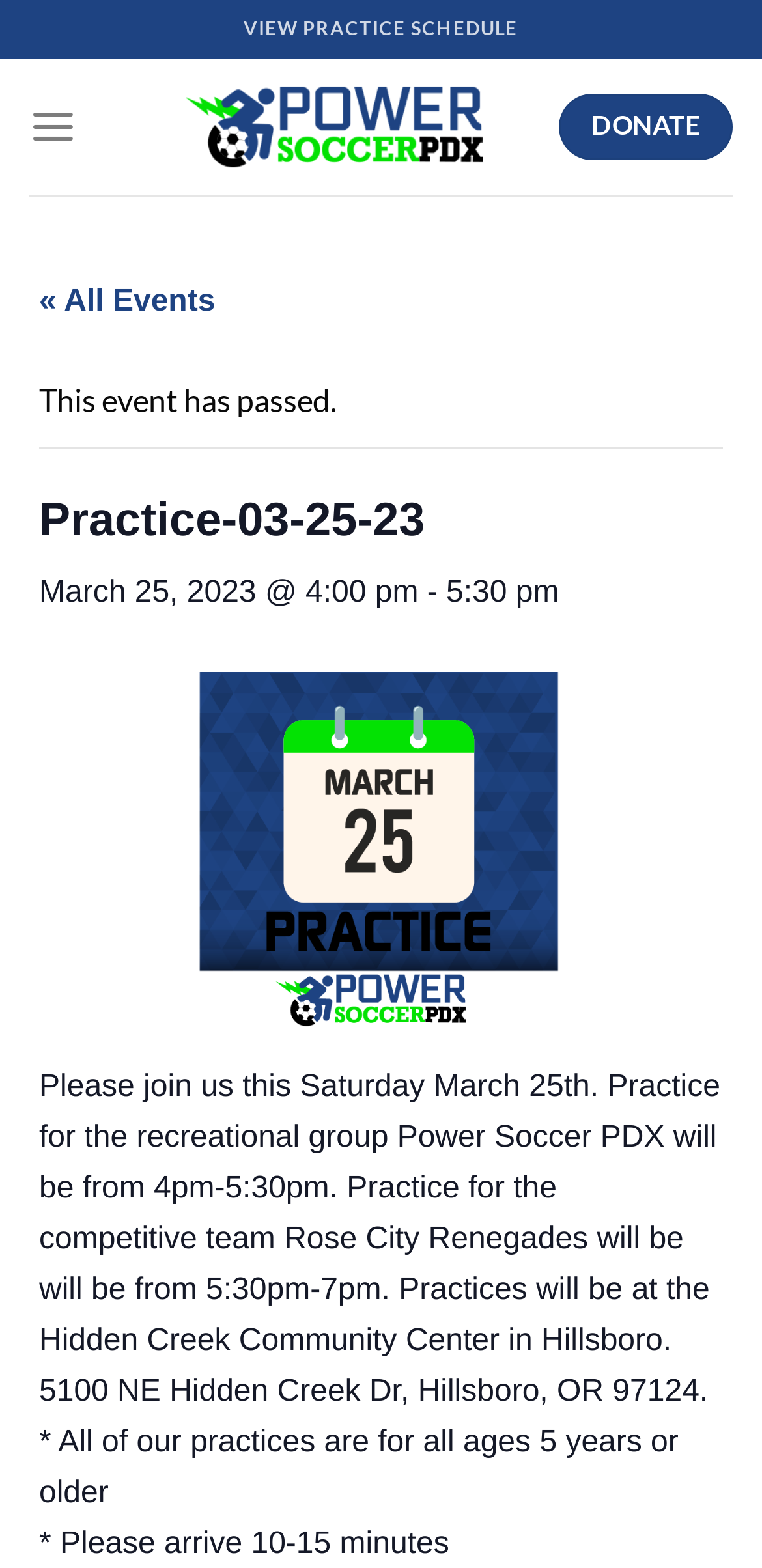Extract the bounding box coordinates of the UI element described: "Donate". Provide the coordinates in the format [left, top, right, bottom] with values ranging from 0 to 1.

[0.733, 0.06, 0.962, 0.102]